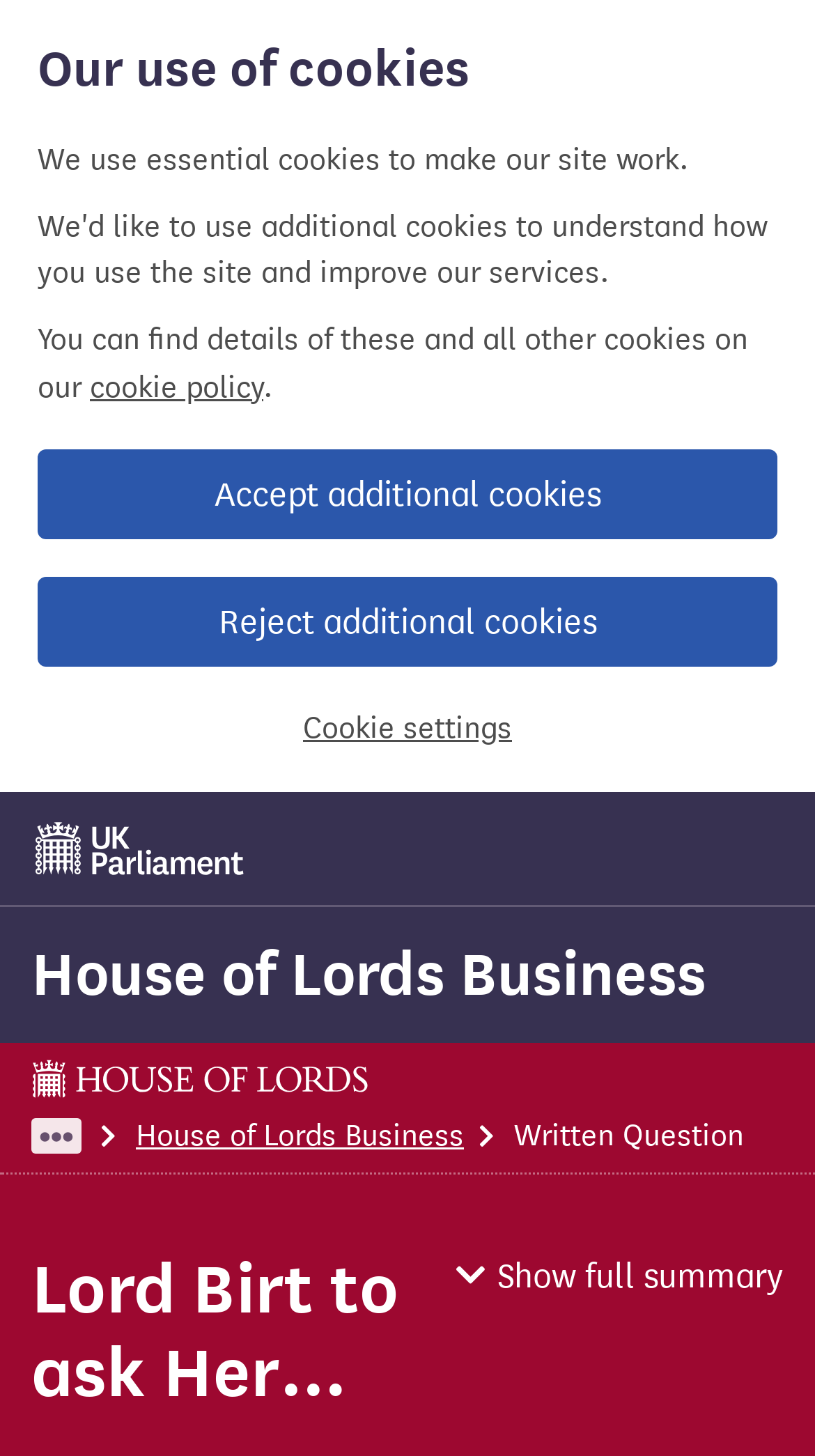Please provide a brief answer to the question using only one word or phrase: 
What is the type of the topmost element?

Region